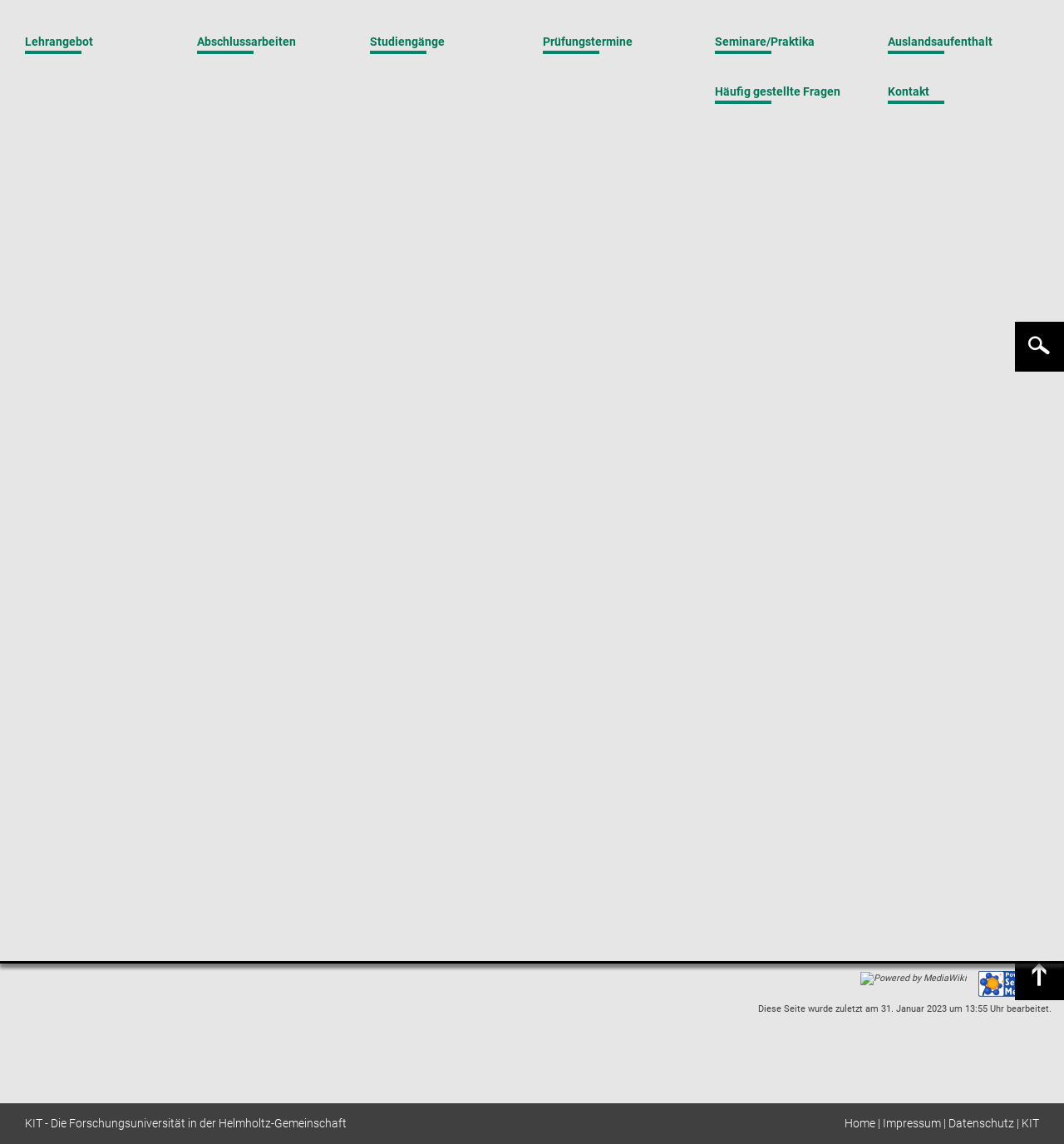Locate the bounding box coordinates of the item that should be clicked to fulfill the instruction: "Click the Mountain Vista Psychology Logo".

None